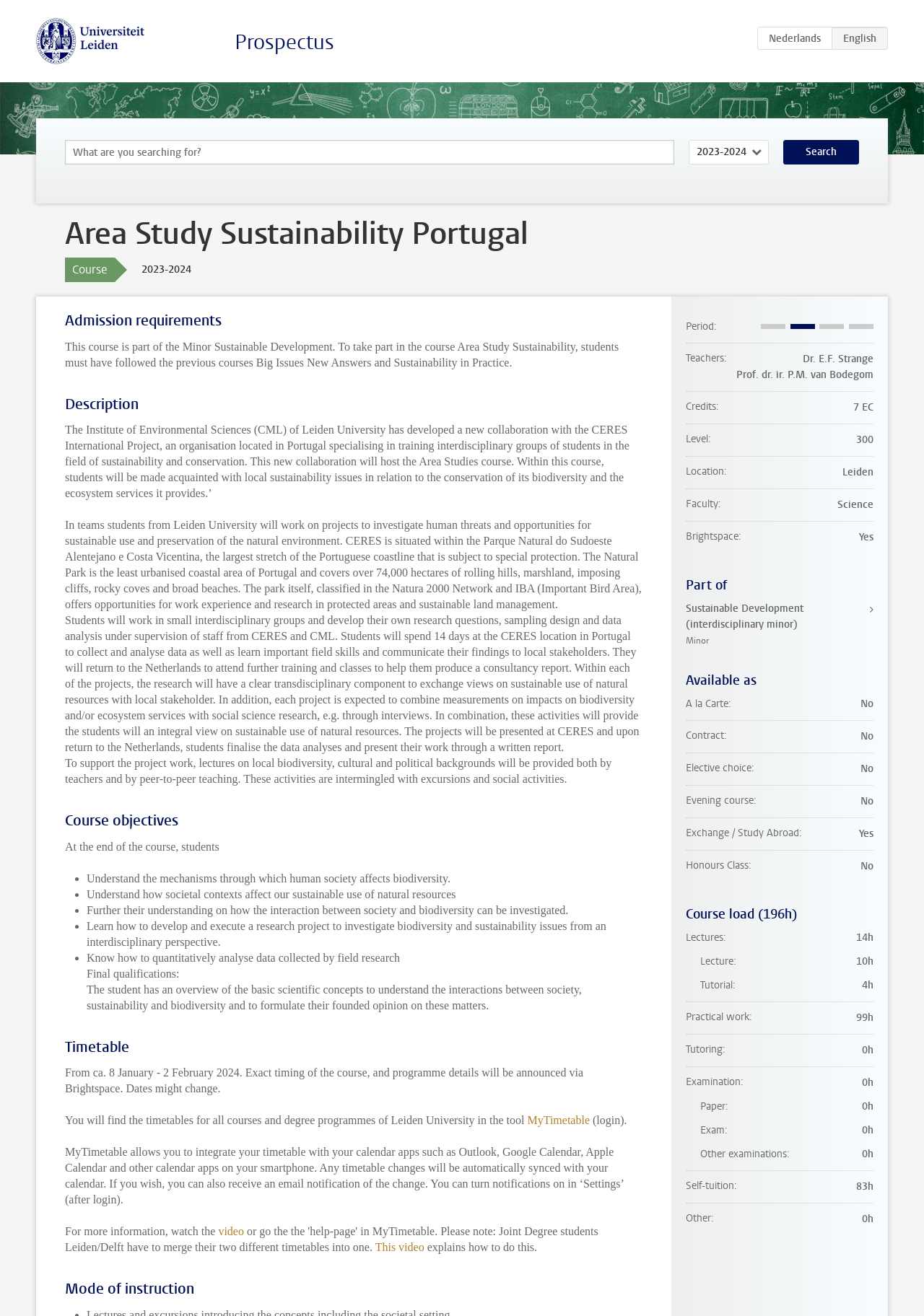Given the element description MyTimetable, identify the bounding box coordinates for the UI element on the webpage screenshot. The format should be (top-left x, top-left y, bottom-right x, bottom-right y), with values between 0 and 1.

[0.571, 0.846, 0.638, 0.856]